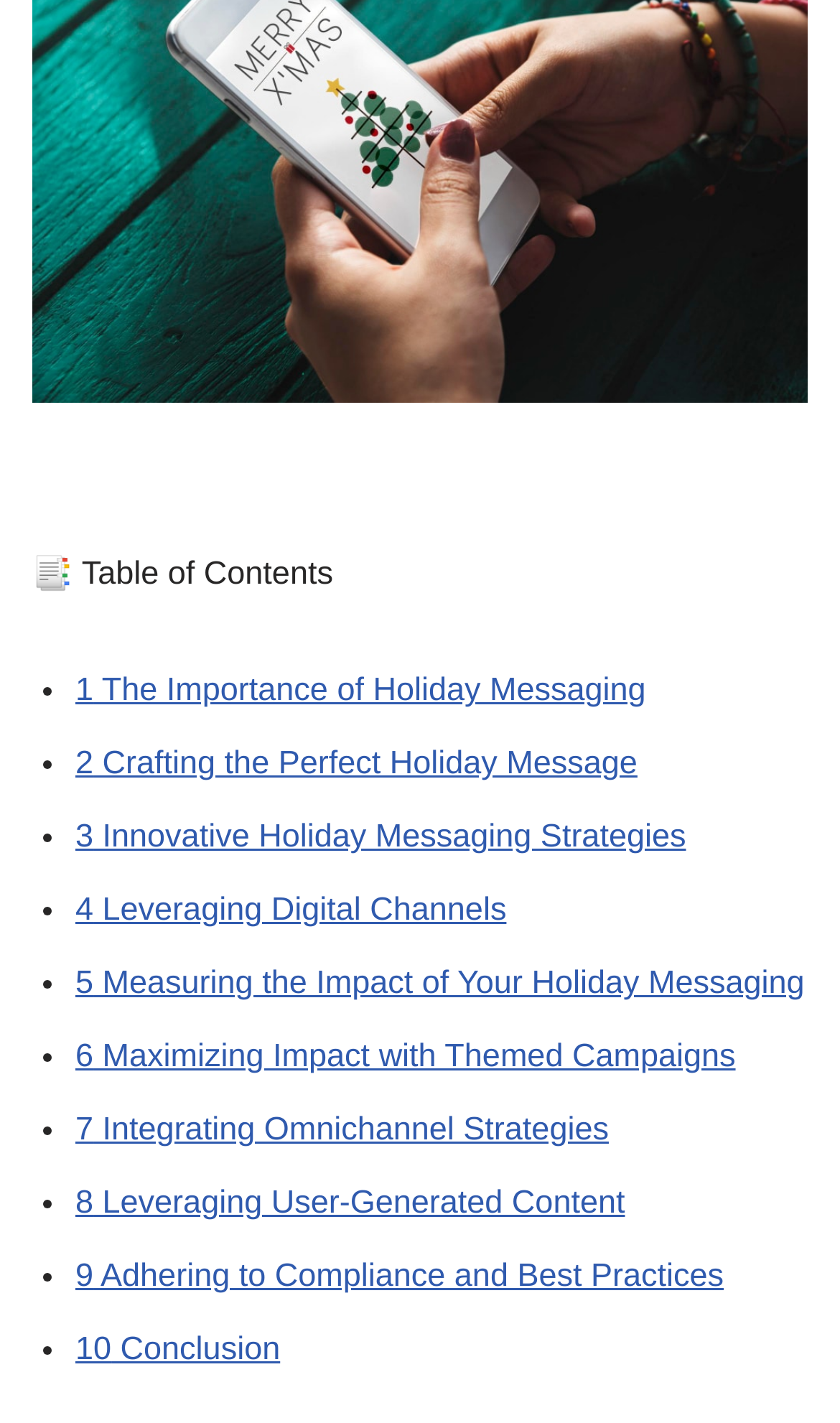Locate the UI element described as follows: "10 Conclusion". Return the bounding box coordinates as four float numbers between 0 and 1 in the order [left, top, right, bottom].

[0.09, 0.936, 0.334, 0.962]